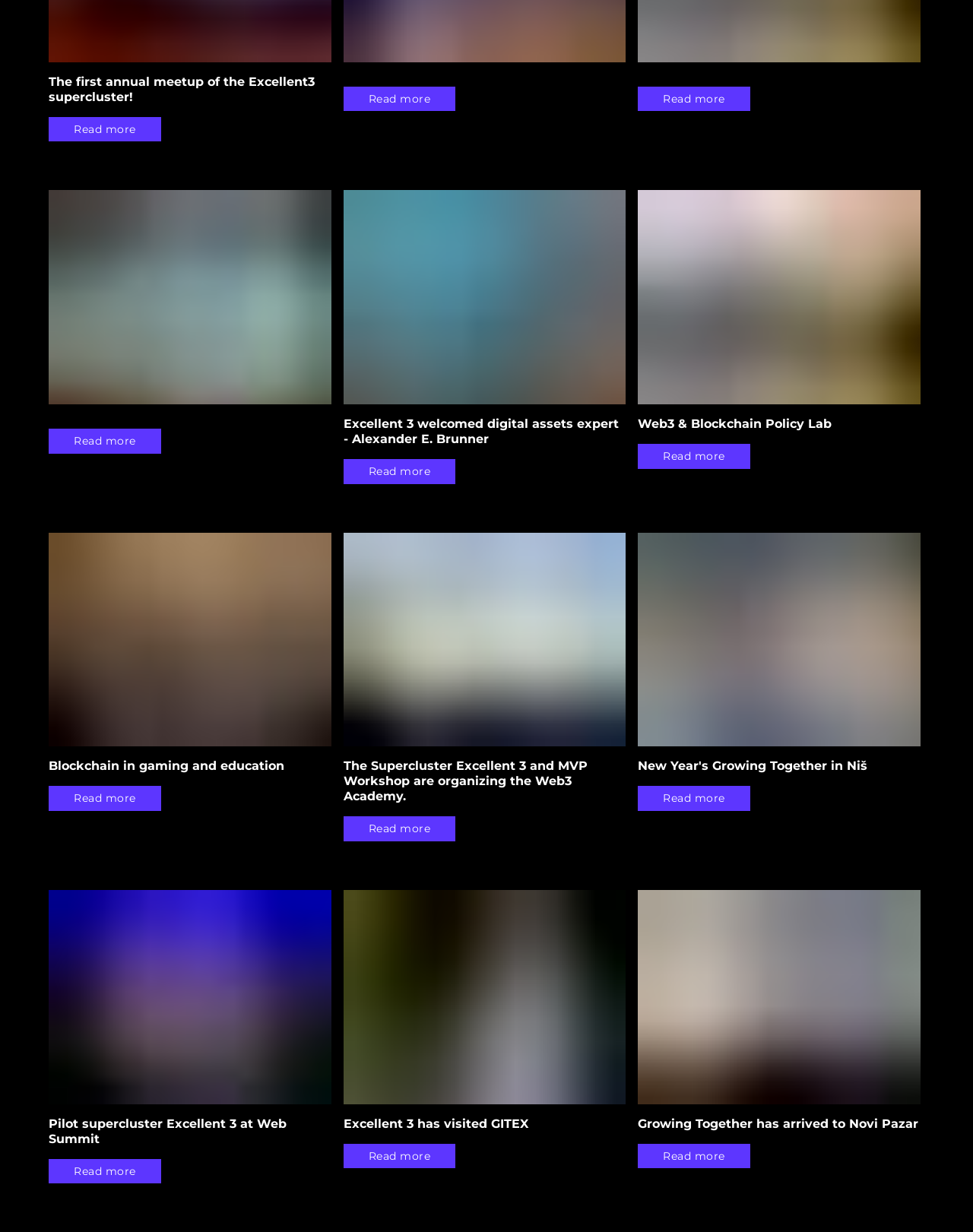Pinpoint the bounding box coordinates of the clickable area necessary to execute the following instruction: "Read more about the first annual meetup of the Excellent3 supercluster!". The coordinates should be given as four float numbers between 0 and 1, namely [left, top, right, bottom].

[0.05, 0.095, 0.165, 0.115]